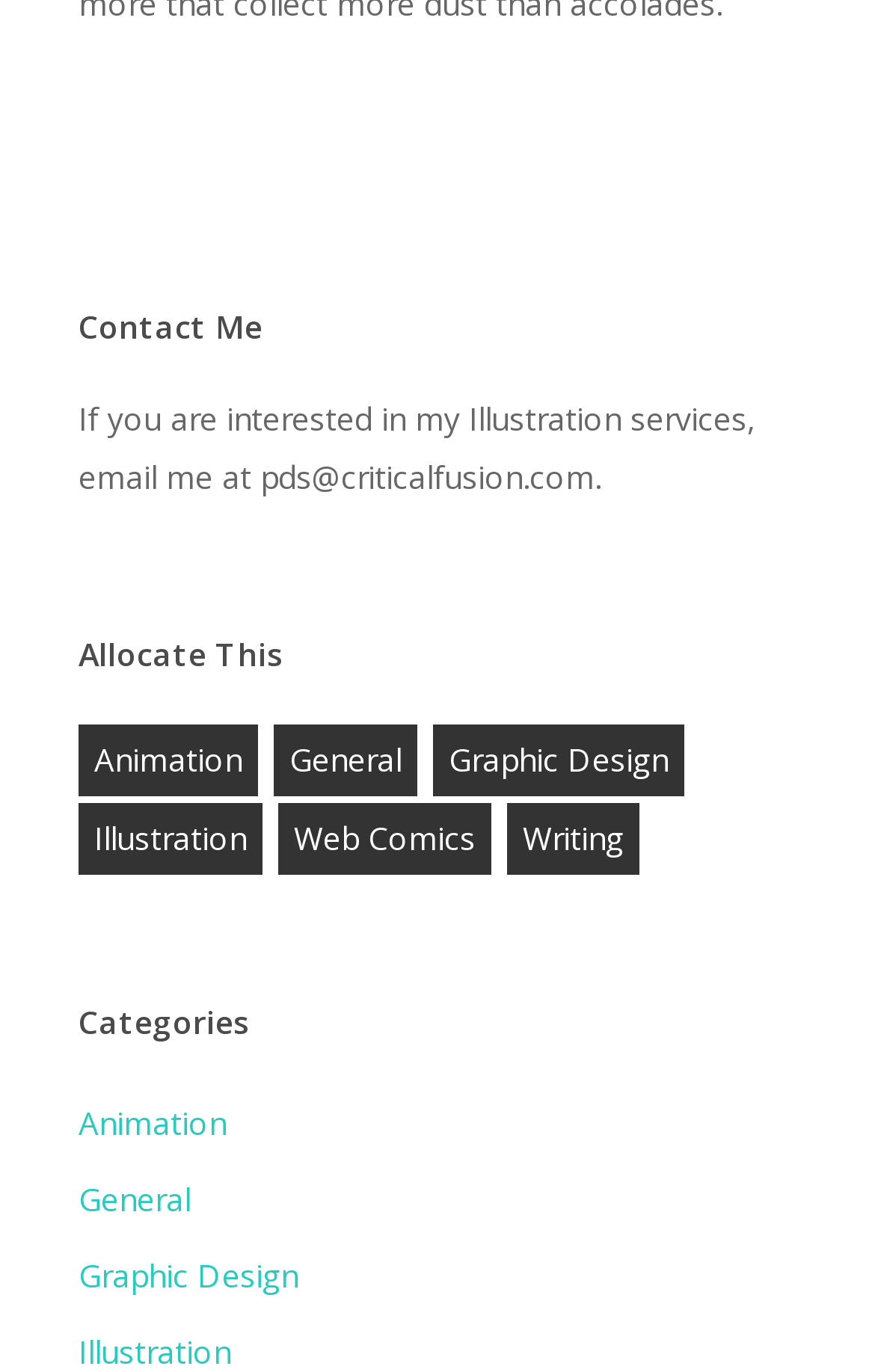Please find the bounding box coordinates of the element that needs to be clicked to perform the following instruction: "Browse General items". The bounding box coordinates should be four float numbers between 0 and 1, represented as [left, top, right, bottom].

[0.313, 0.528, 0.477, 0.58]